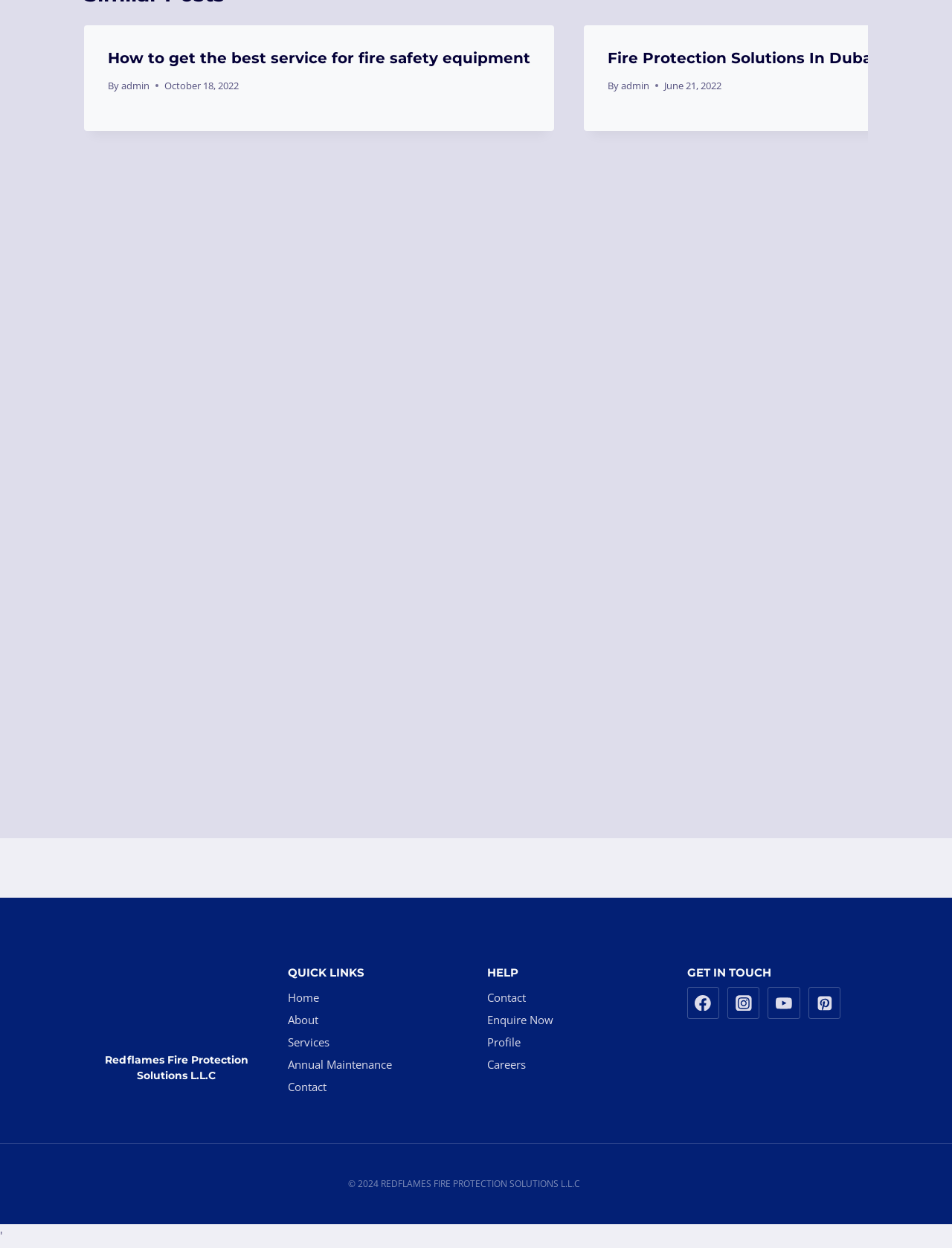Please identify the bounding box coordinates for the region that you need to click to follow this instruction: "Contact us through Facebook".

[0.721, 0.791, 0.755, 0.817]